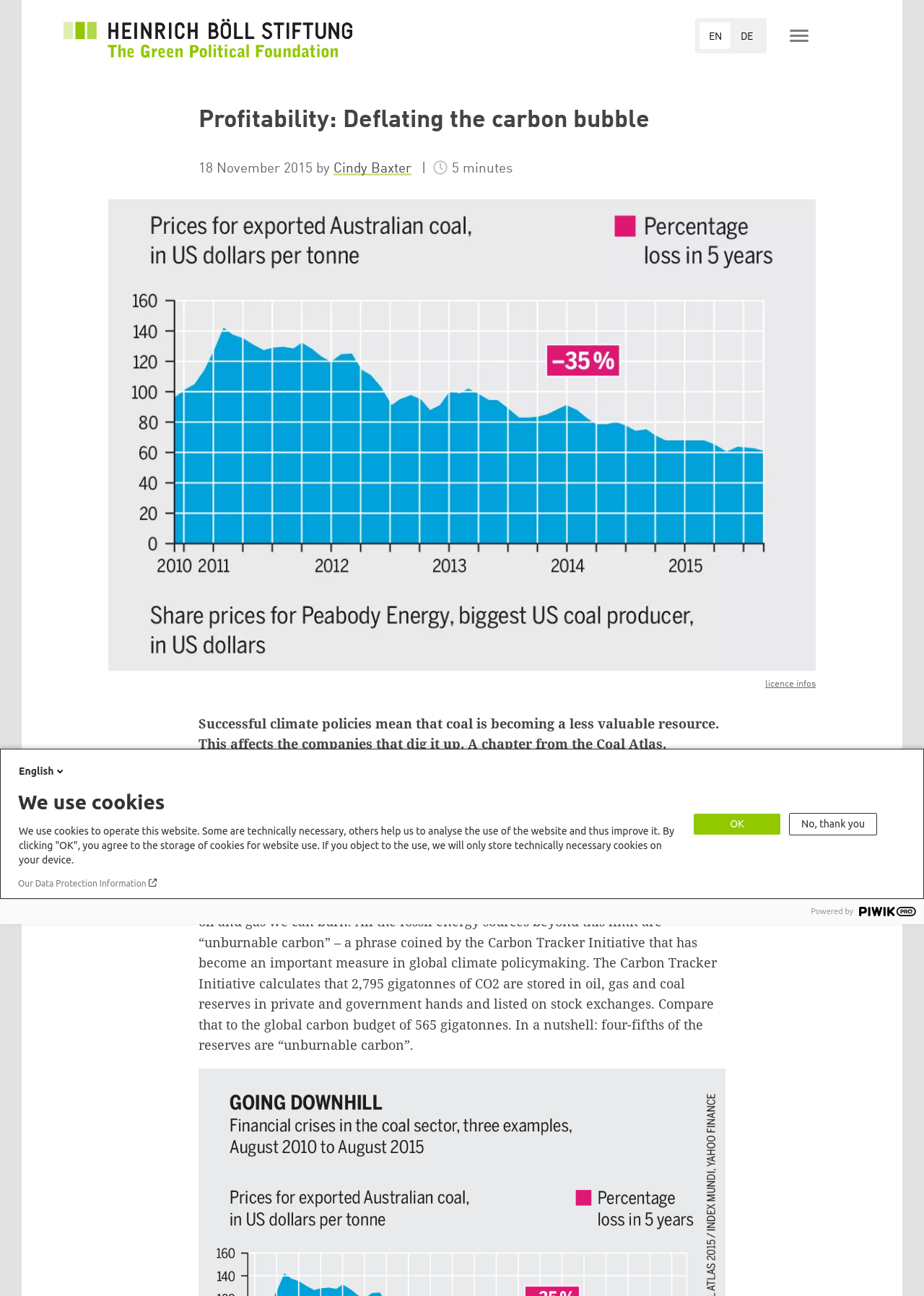Provide a short answer to the following question with just one word or phrase: What is the purpose of the button at the bottom right corner?

Go to the top of the page